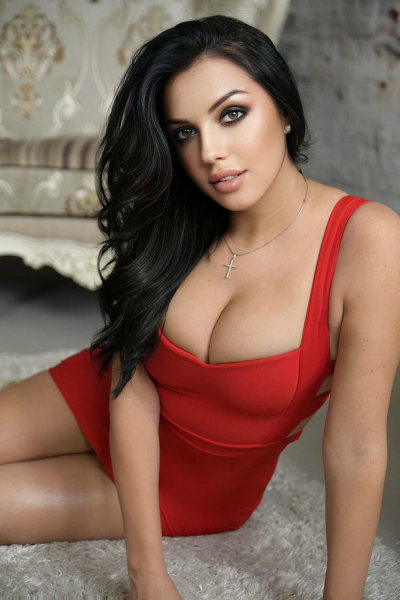Please answer the following question using a single word or phrase: 
What is the color of the rug the woman is sitting on?

Light-colored